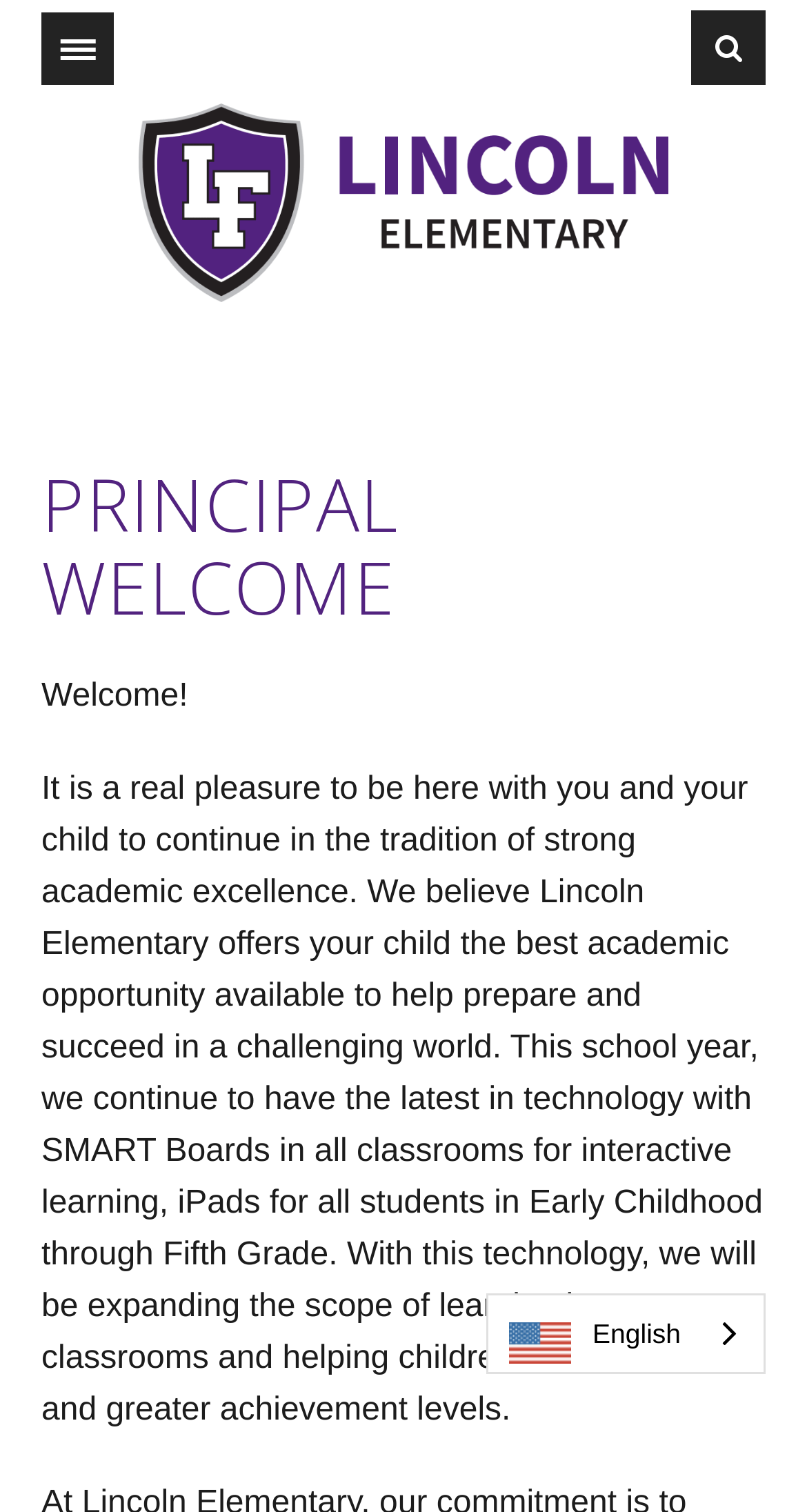What technology is used in the classrooms?
Answer with a single word or phrase by referring to the visual content.

SMART Boards and iPads